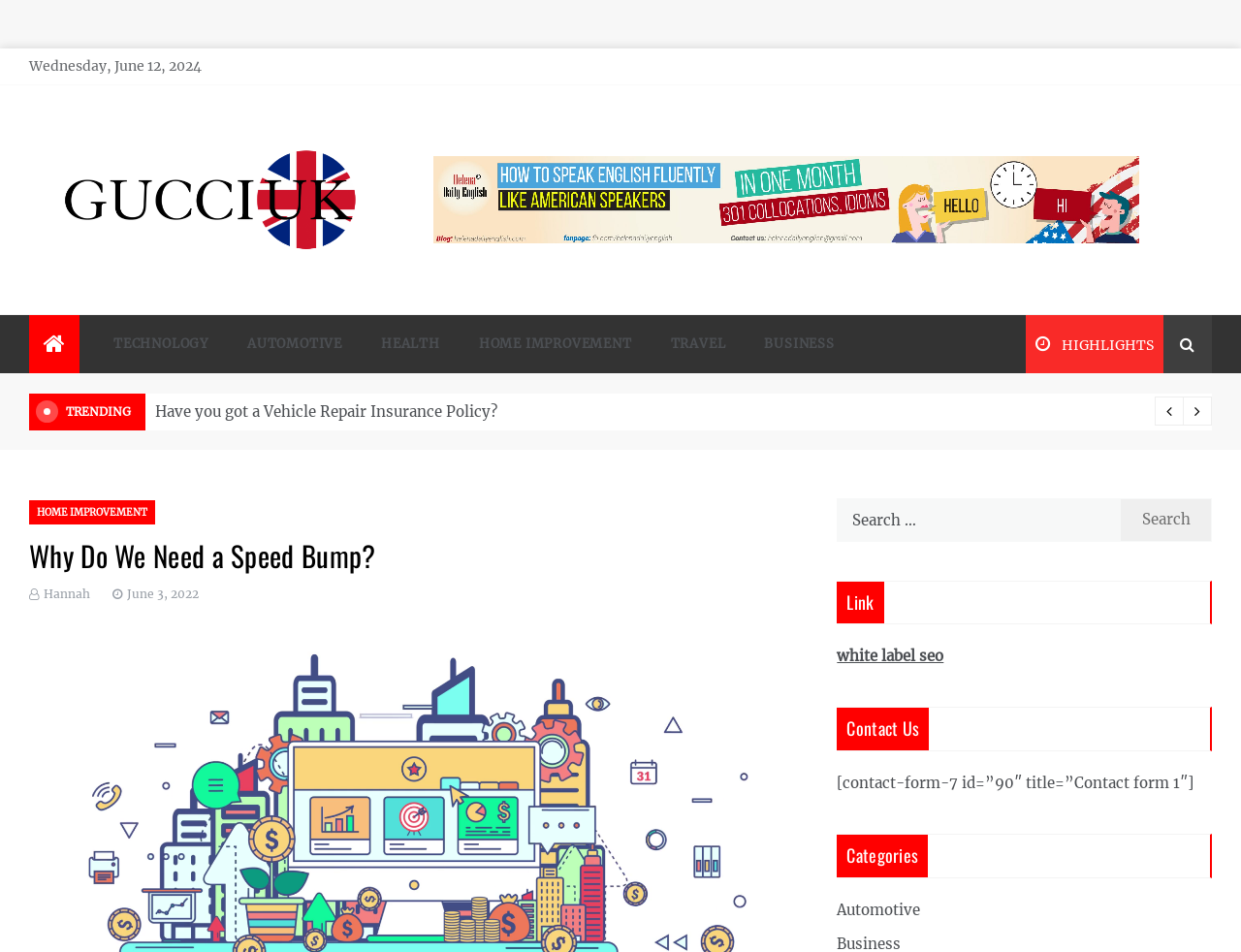Pinpoint the bounding box coordinates of the clickable element to carry out the following instruction: "View all posts."

None